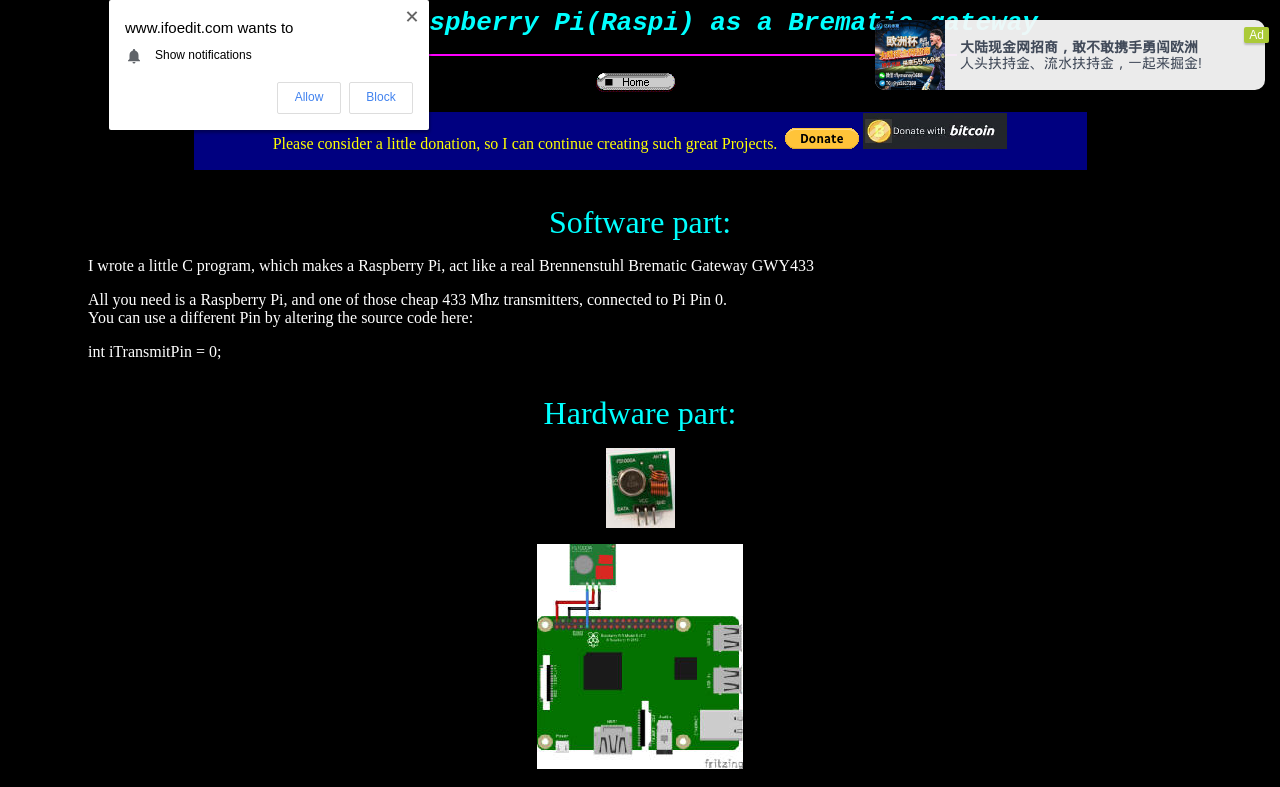What is the hardware part of the project?
Carefully analyze the image and provide a thorough answer to the question.

The hardware part of the project involves using a Raspberry Pi and a 433 Mhz transmitter, which is connected to the Pi Pin 0. There are also images of the hardware setup on the webpage.